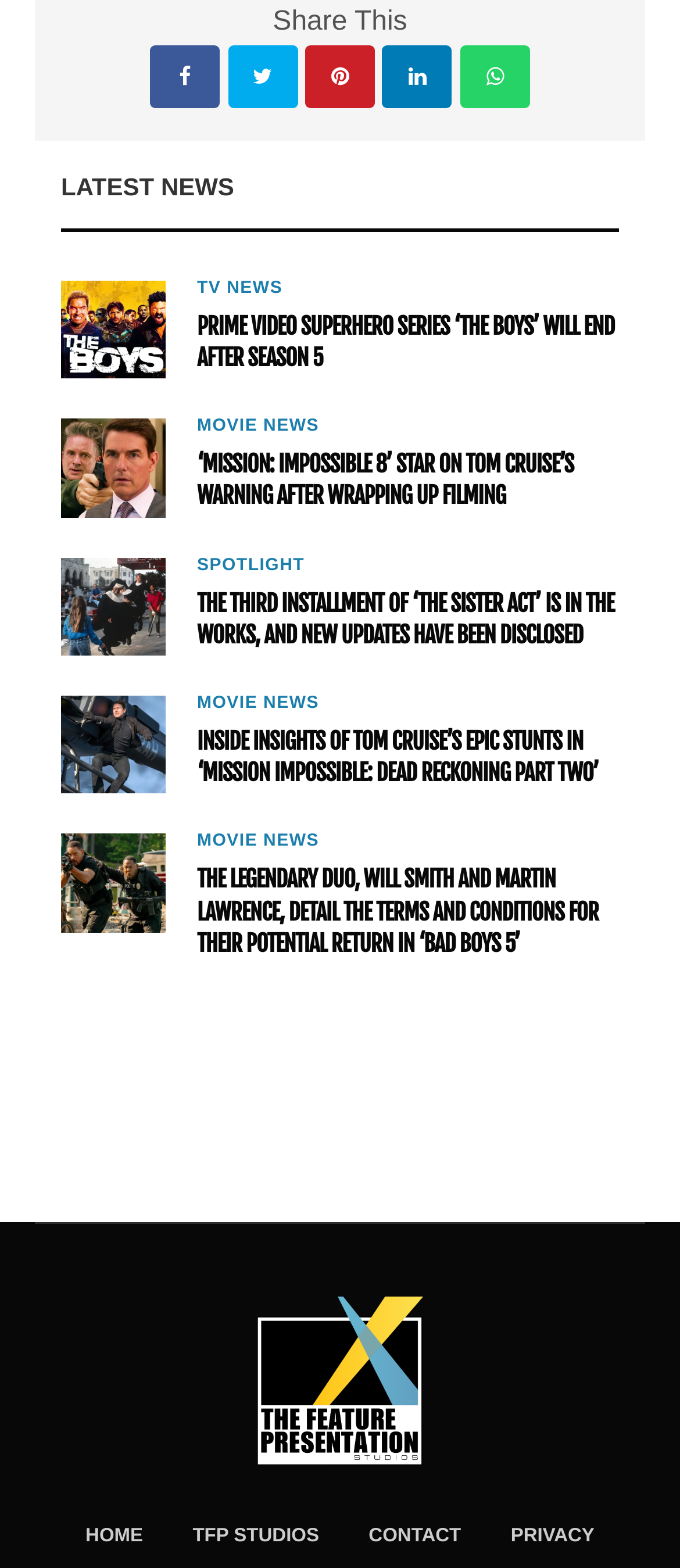Please respond in a single word or phrase: 
What is the category of the news 'Prime Video Superhero Series ‘The Boys’ Will End After Season 5'?

TV NEWS